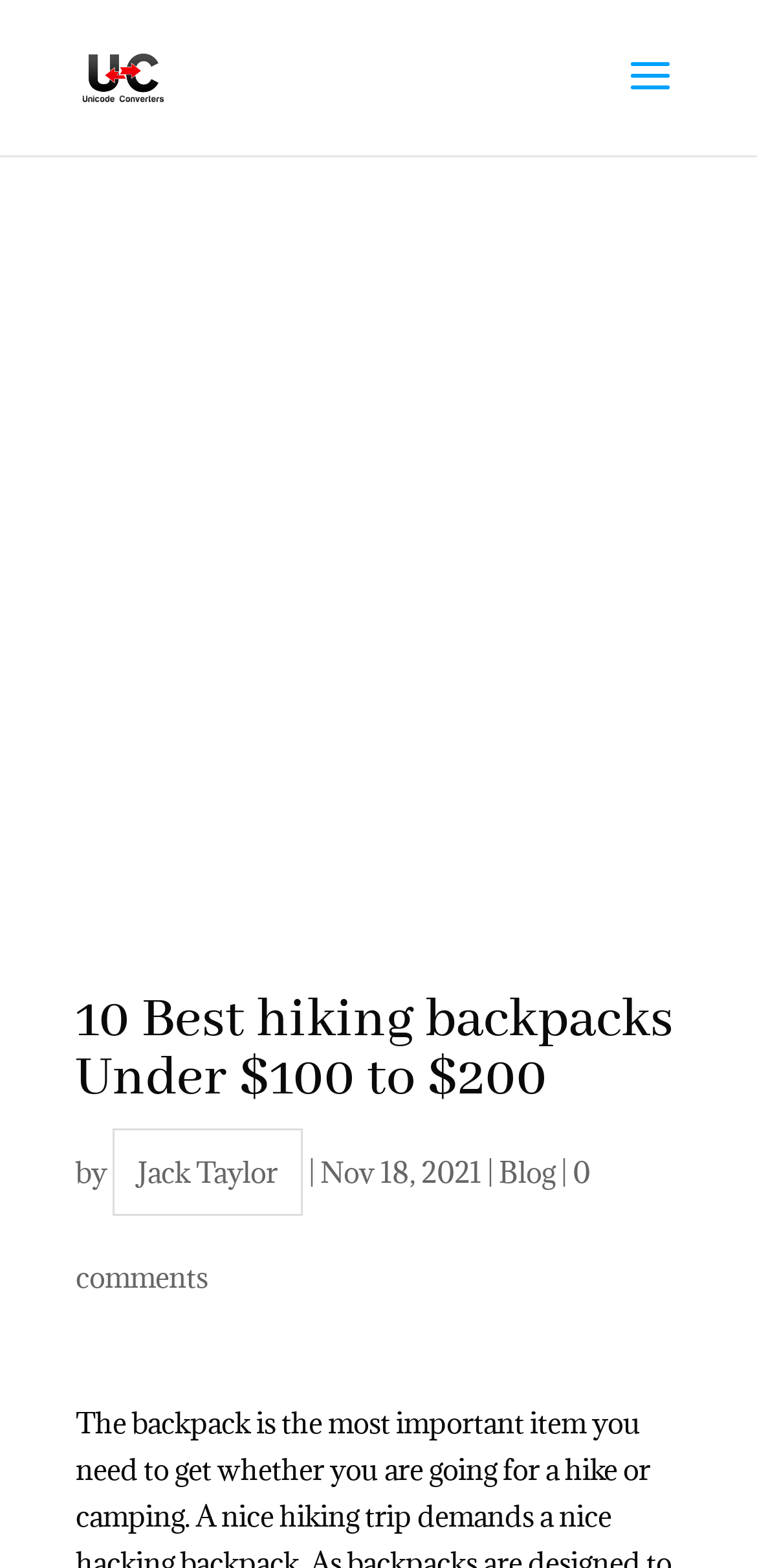Using the element description Blog, predict the bounding box coordinates for the UI element. Provide the coordinates in (top-left x, top-left y, bottom-right x, bottom-right y) format with values ranging from 0 to 1.

[0.659, 0.735, 0.733, 0.759]